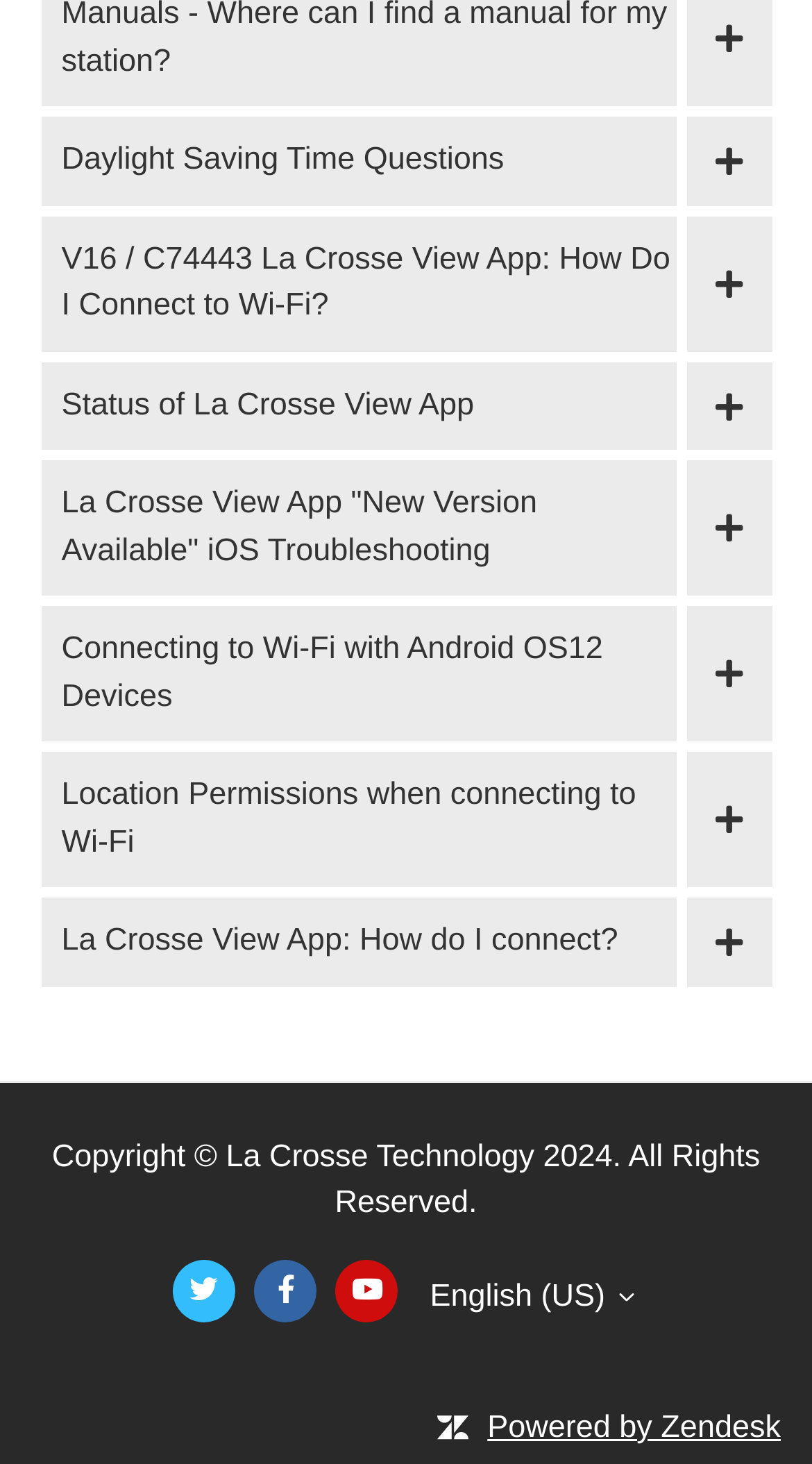How many links are in the main content area?
Please give a detailed and elaborate answer to the question.

I counted the links in the main content area and found seven links with titles such as 'Daylight Saving Time Questions', 'V16 / C74443 La Crosse View App: How Do I Connect to Wi-Fi?', and so on.